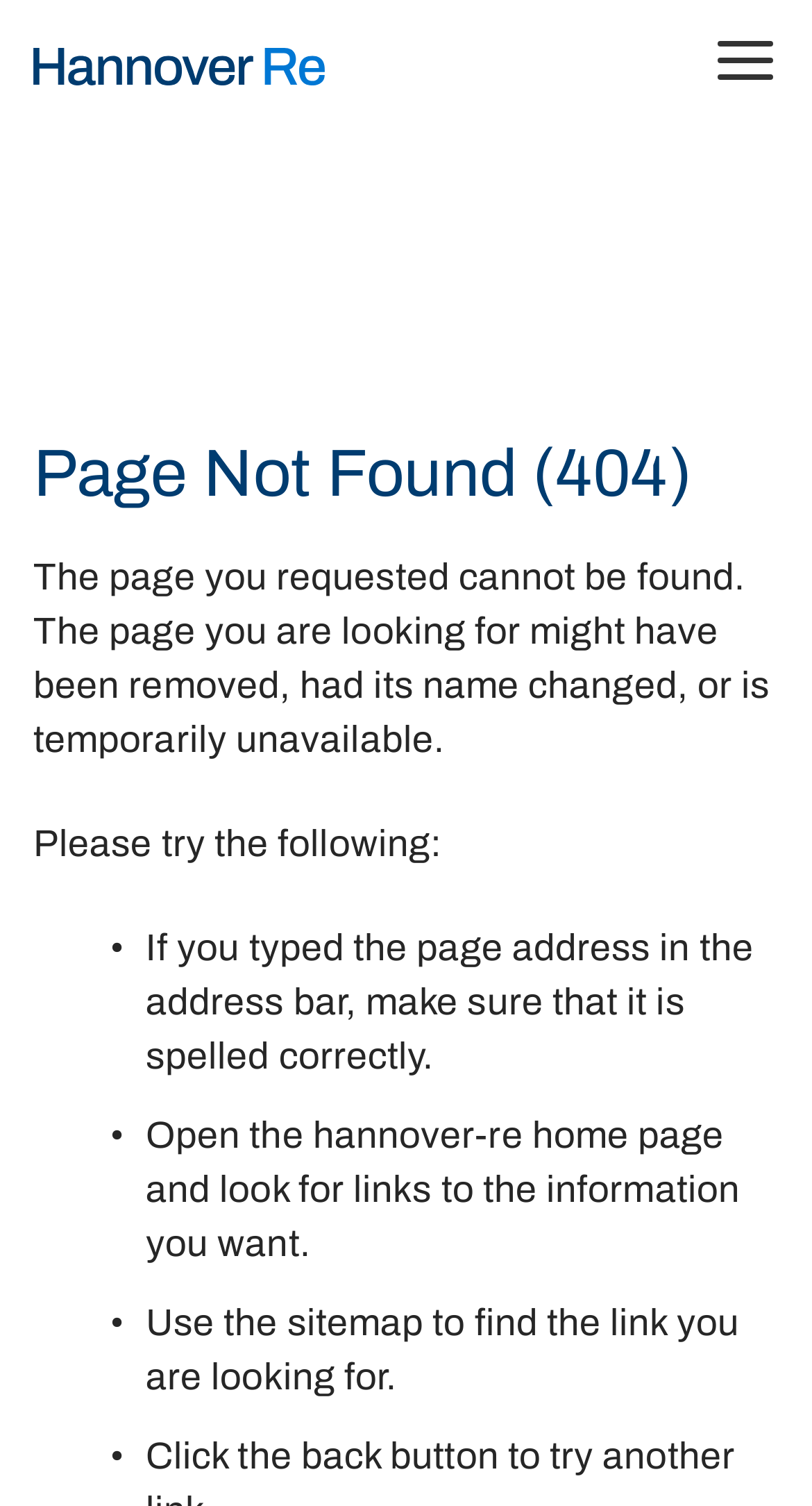Please reply to the following question with a single word or a short phrase:
How many buttons are present in the 'Use of Cookies' dialog?

4